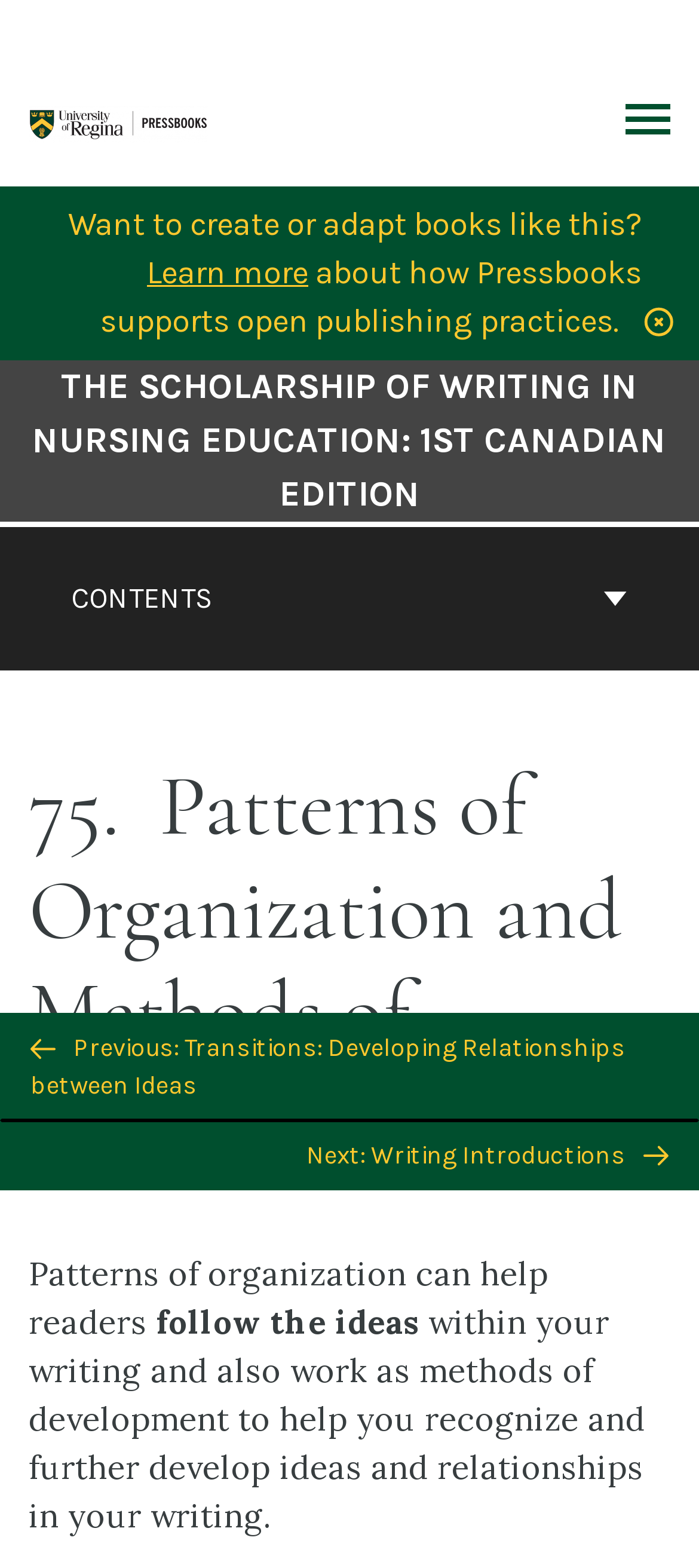Specify the bounding box coordinates of the element's region that should be clicked to achieve the following instruction: "Toggle the menu". The bounding box coordinates consist of four float numbers between 0 and 1, in the format [left, top, right, bottom].

[0.895, 0.066, 0.959, 0.089]